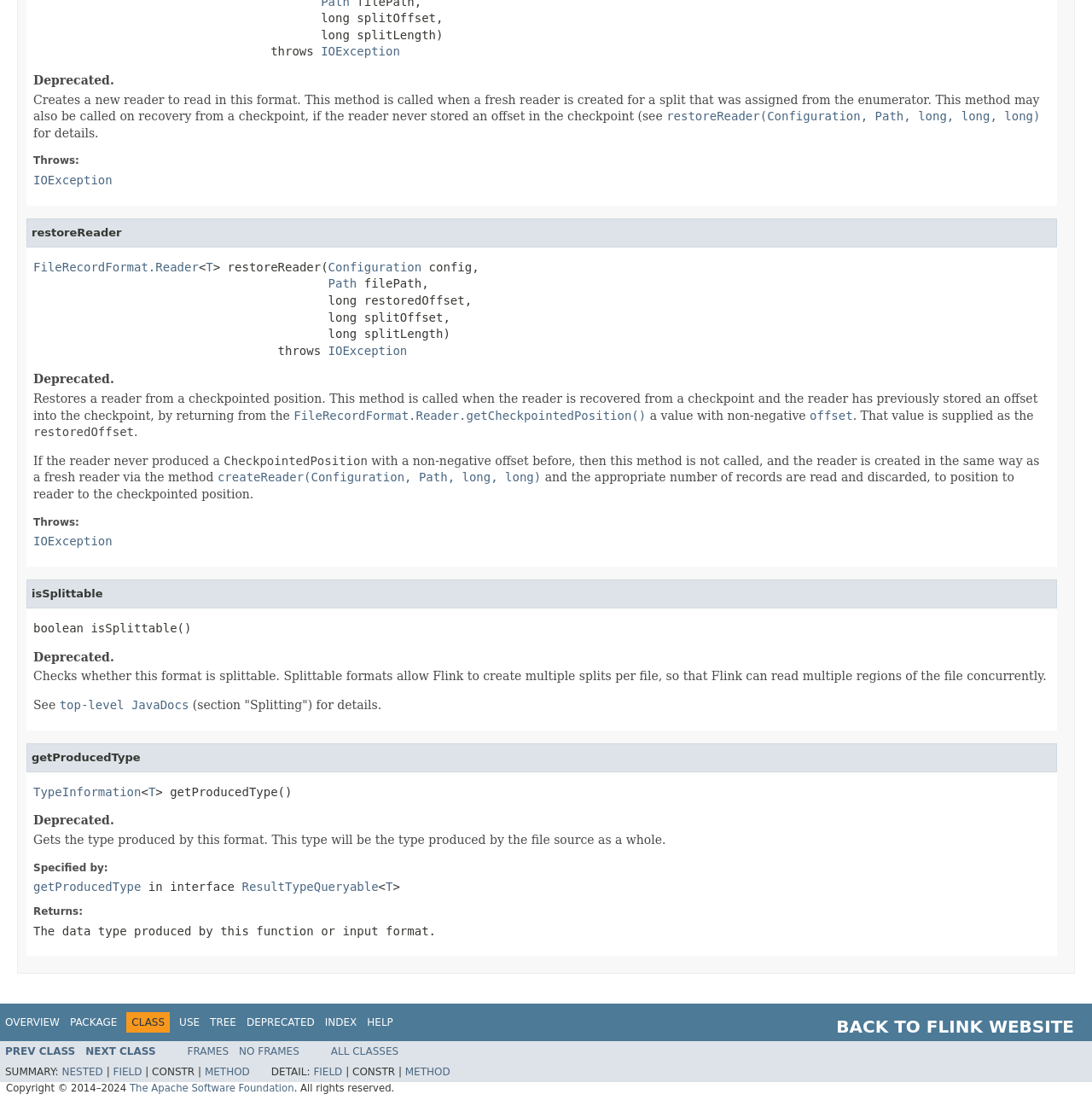Highlight the bounding box coordinates of the region I should click on to meet the following instruction: "View FileRecordFormat.Reader".

[0.03, 0.235, 0.182, 0.248]